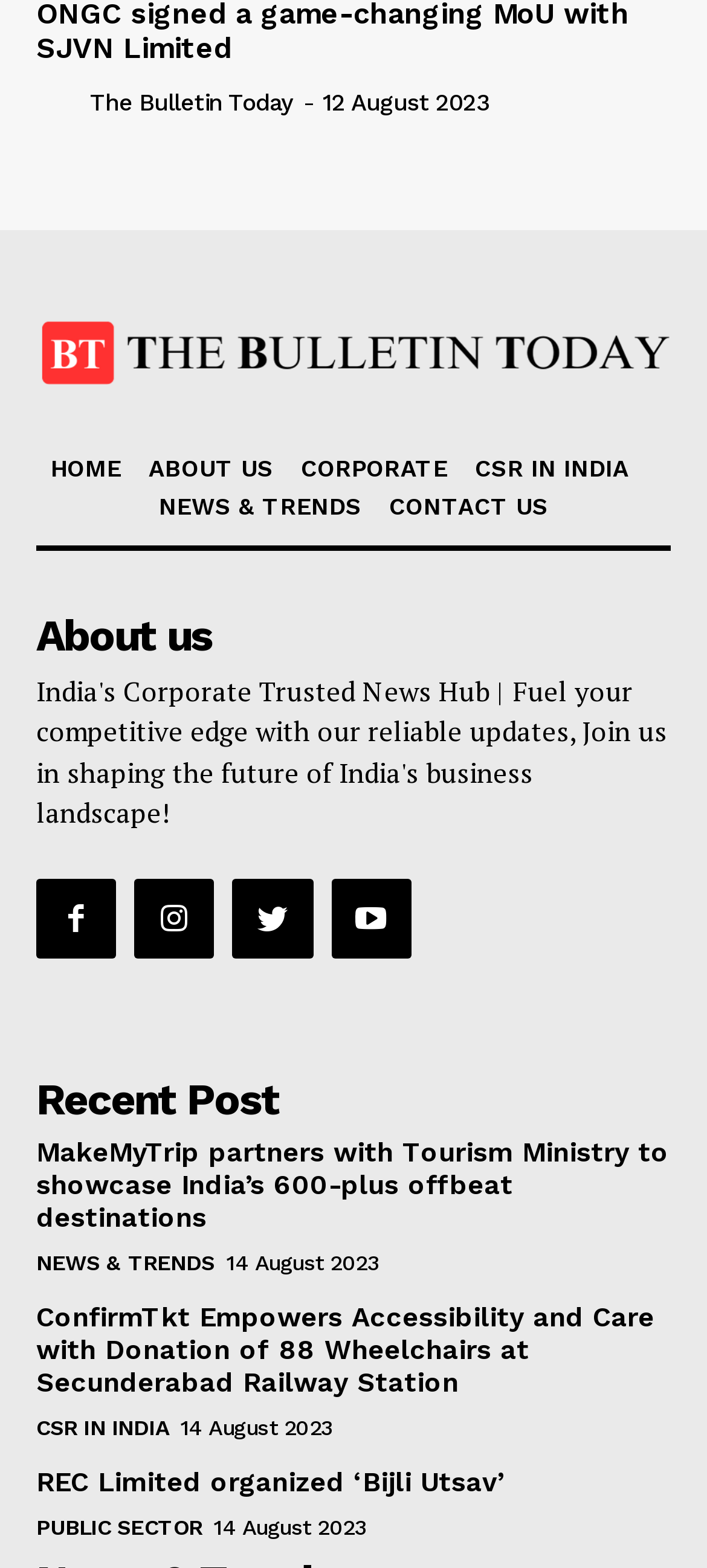Determine the bounding box coordinates of the UI element that matches the following description: "ABOUT US". The coordinates should be four float numbers between 0 and 1 in the format [left, top, right, bottom].

[0.21, 0.29, 0.387, 0.307]